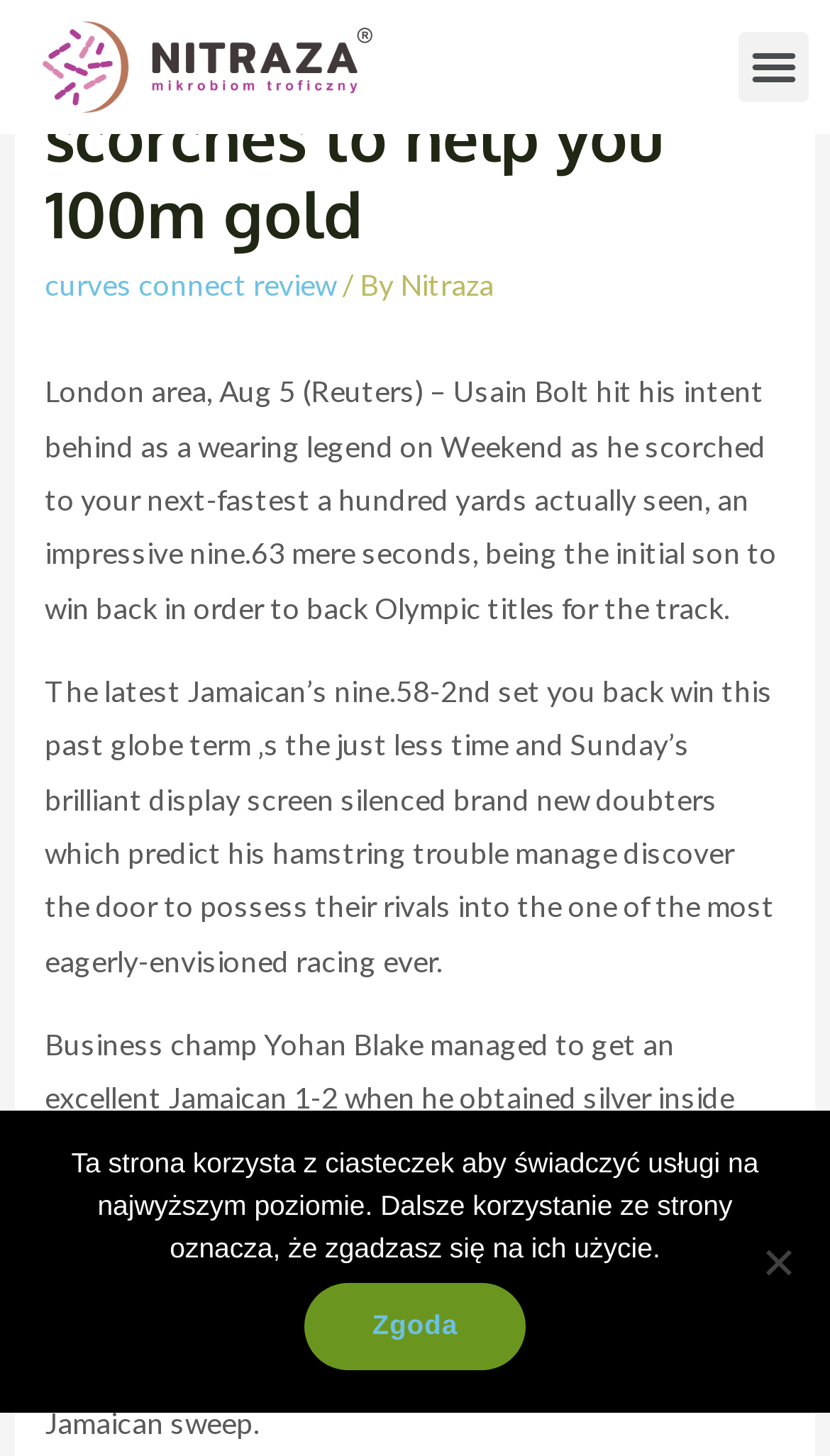What is the time of Yohan Blake's silver medal?
Utilize the image to construct a detailed and well-explained answer.

According to the text, Business champ Yohan Blake managed to get an excellent Jamaican 1-2 when he obtained silver inside the nine.75 mere seconds.